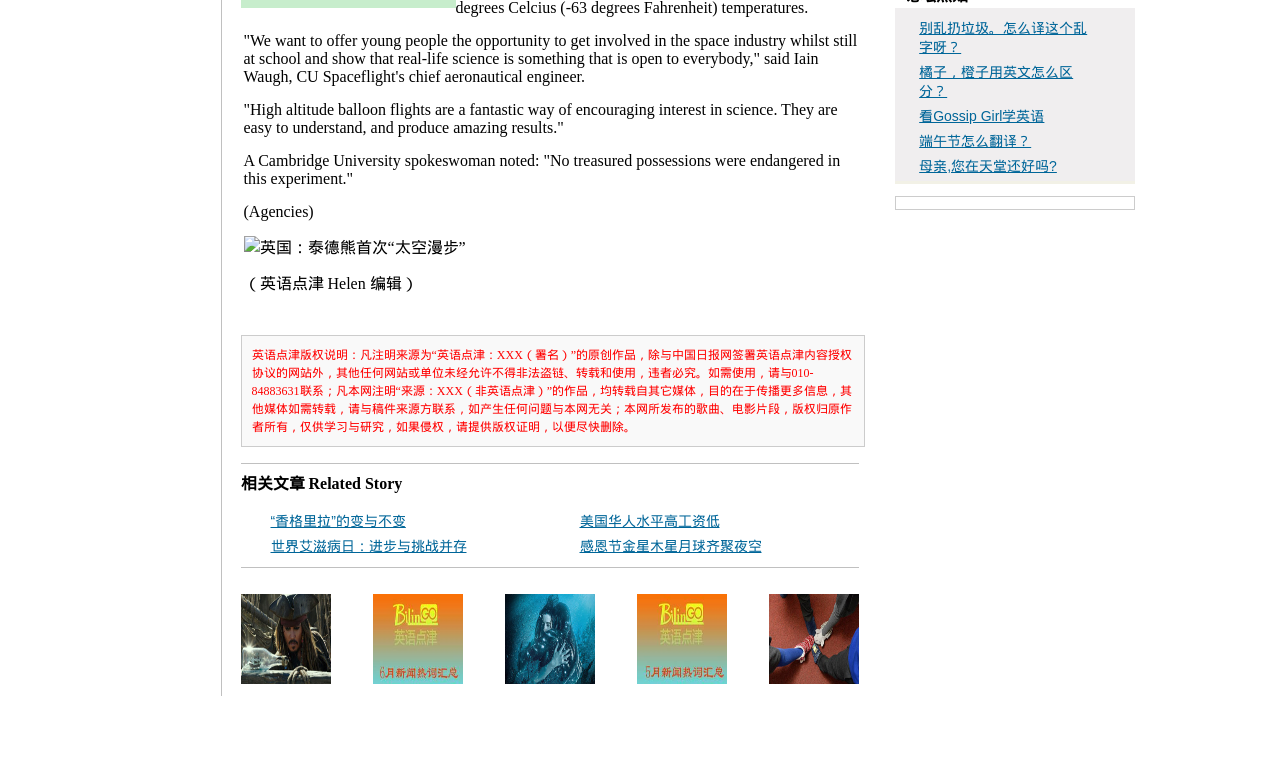Find the UI element described as: "看Gossip Girl学英语" and predict its bounding box coordinates. Ensure the coordinates are four float numbers between 0 and 1, [left, top, right, bottom].

[0.718, 0.141, 0.816, 0.162]